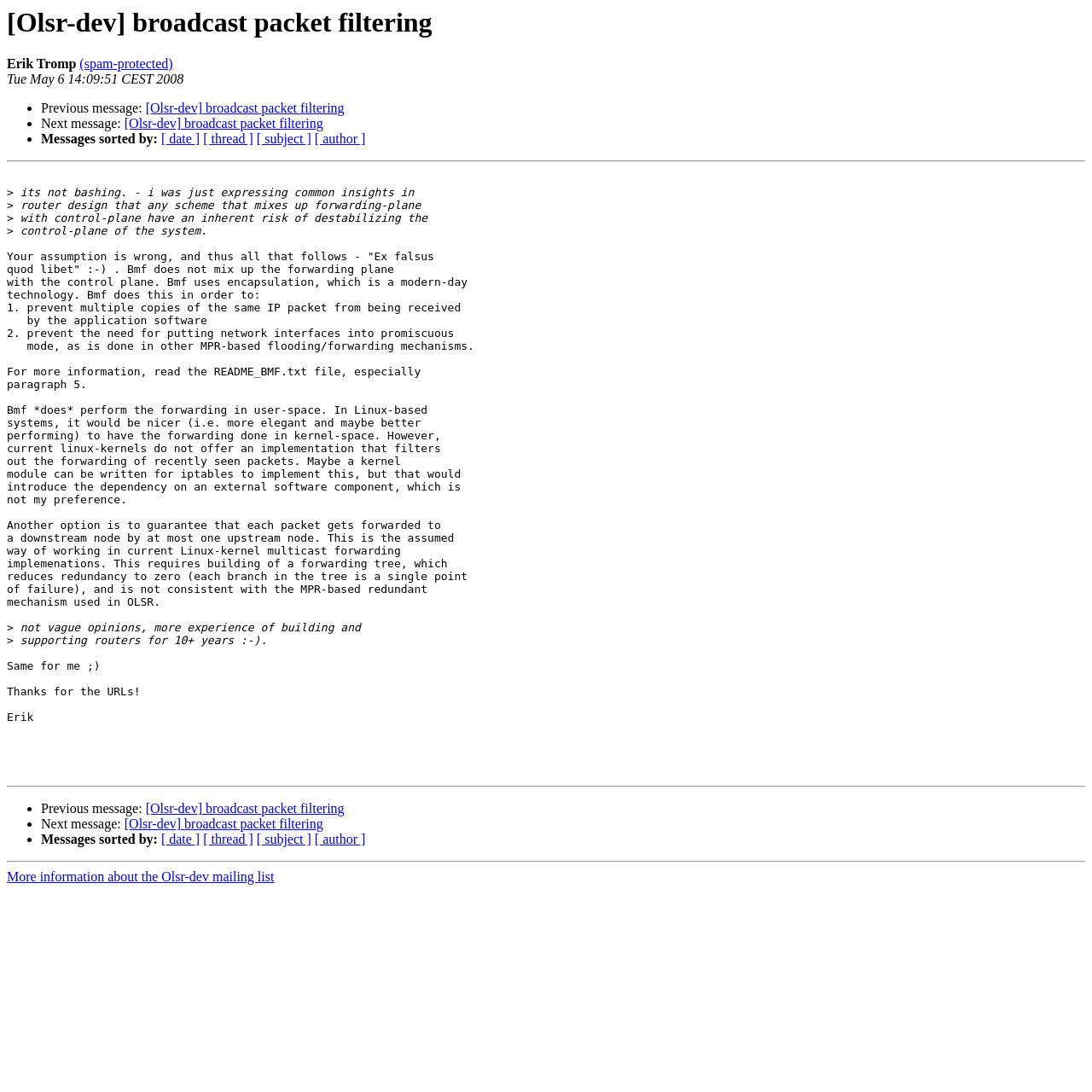Locate and provide the bounding box coordinates for the HTML element that matches this description: "[Olsr-dev] broadcast packet filtering".

[0.114, 0.748, 0.296, 0.761]